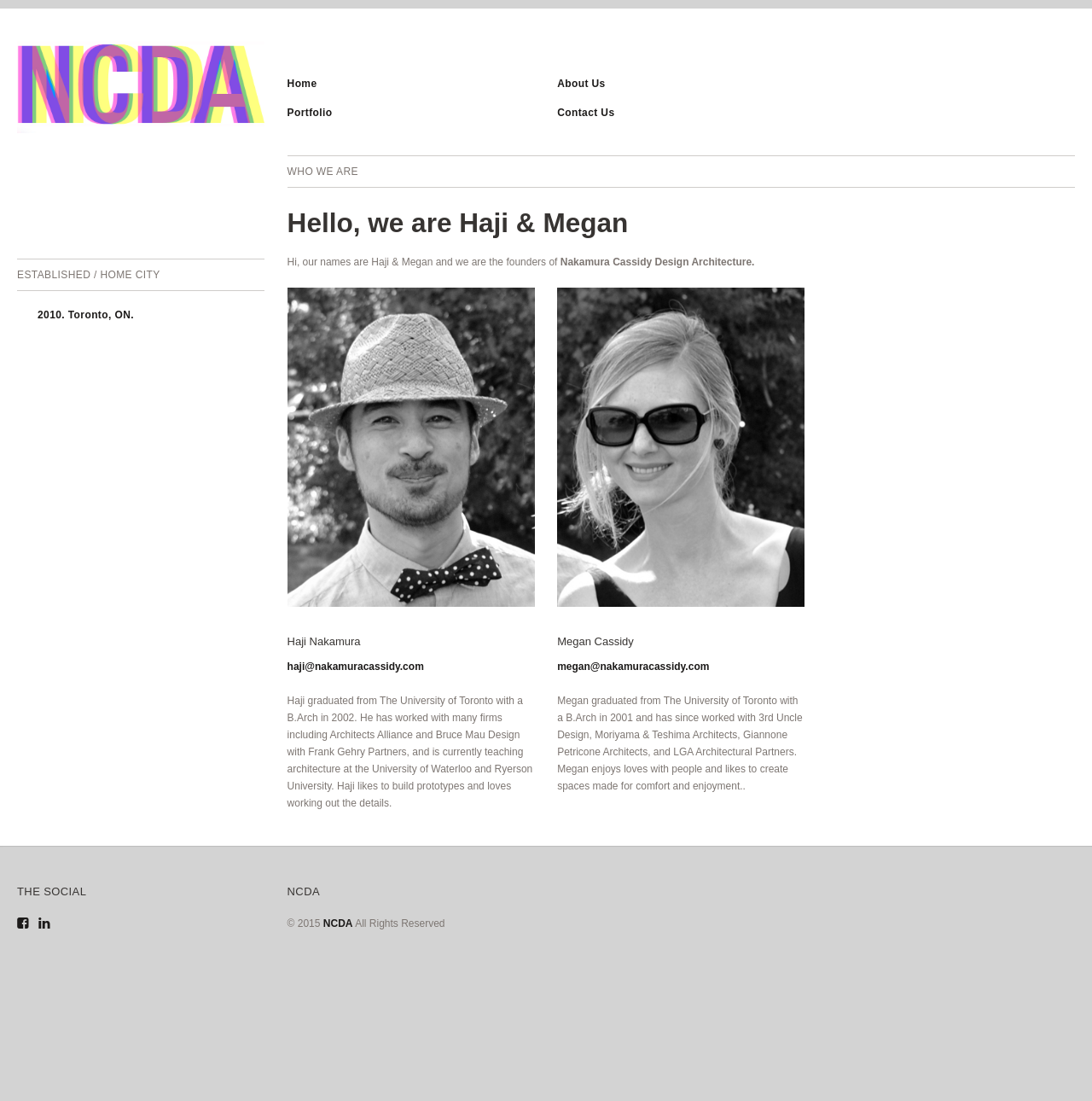Determine the bounding box coordinates of the clickable region to execute the instruction: "View the About Us page". The coordinates should be four float numbers between 0 and 1, denoted as [left, top, right, bottom].

[0.51, 0.071, 0.554, 0.081]